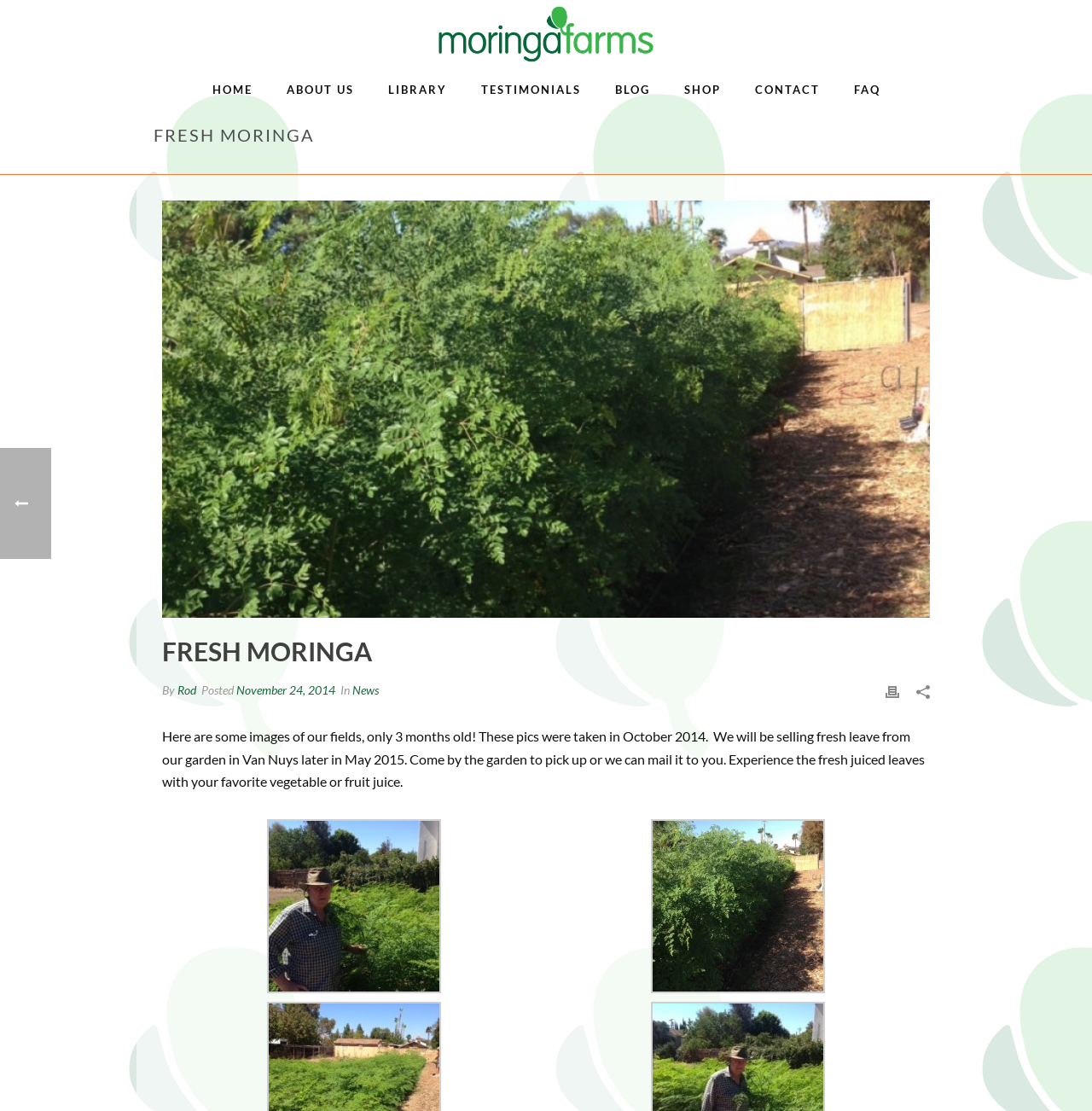Please provide a one-word or short phrase answer to the question:
Where will the fresh leaves be sold?

Van Nuys